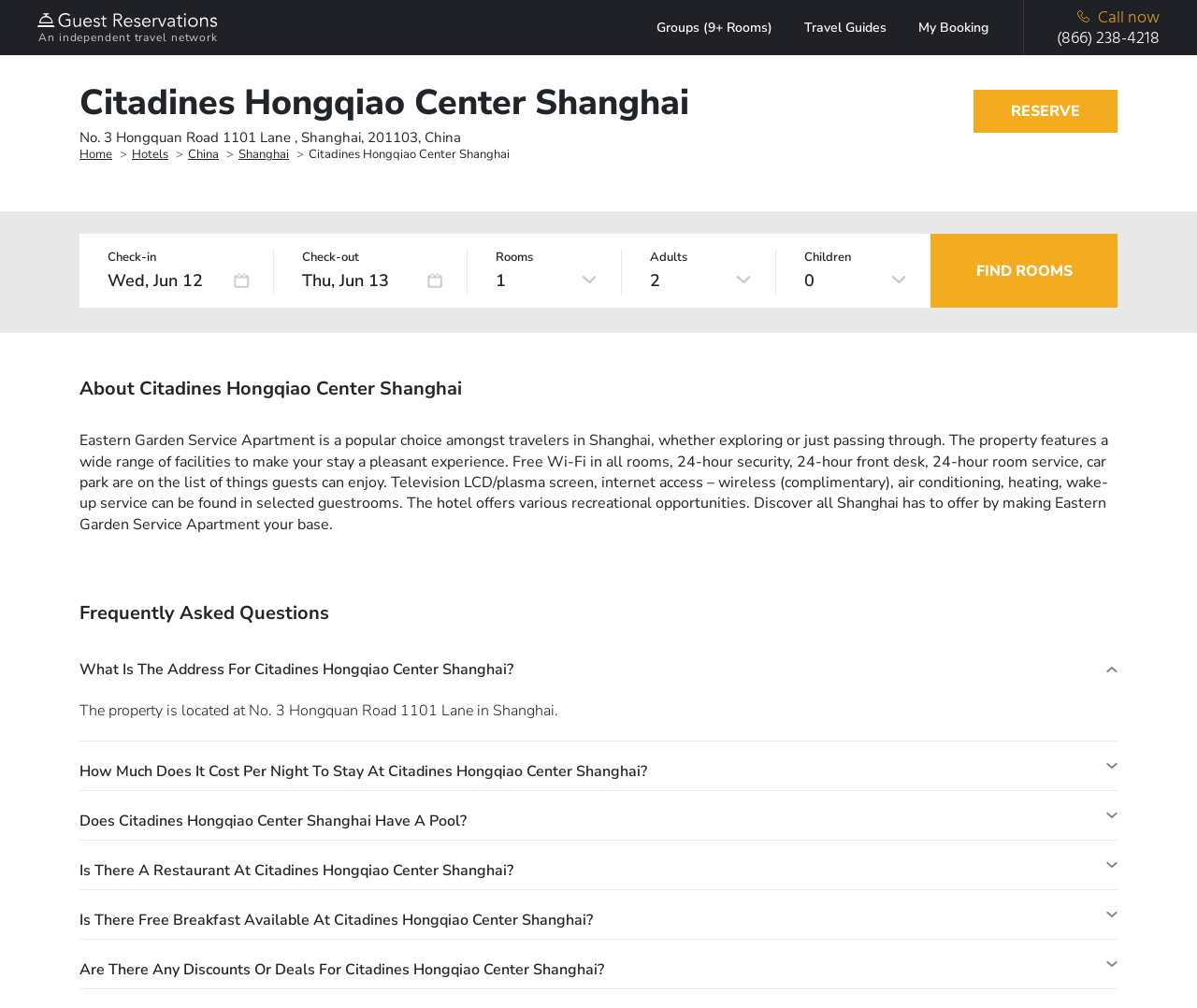Given the webpage screenshot and the description, determine the bounding box coordinates (top-left x, top-left y, bottom-right x, bottom-right y) that define the location of the UI element matching this description: Travel Guides

[0.672, 0.018, 0.764, 0.036]